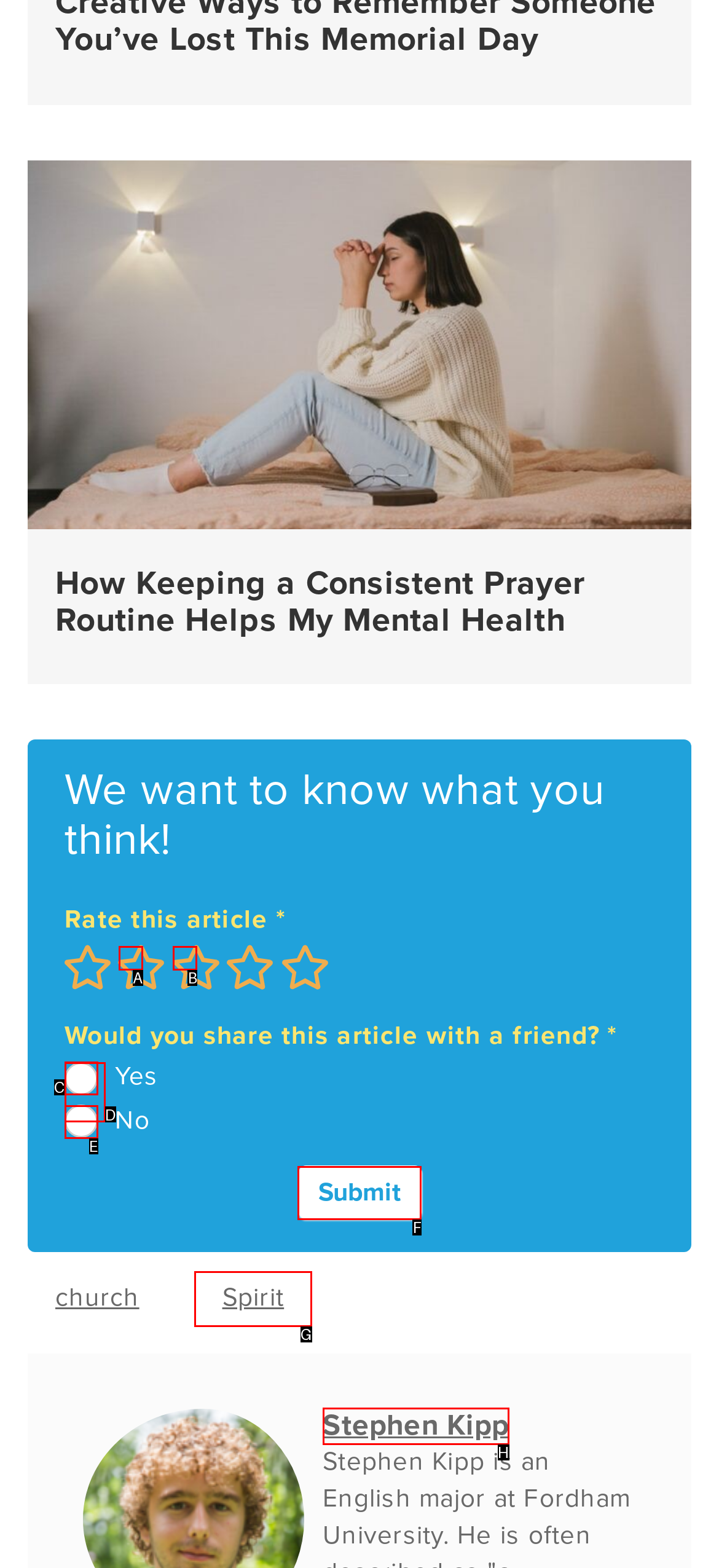Determine which option aligns with the description: Stephen Kipp. Provide the letter of the chosen option directly.

H